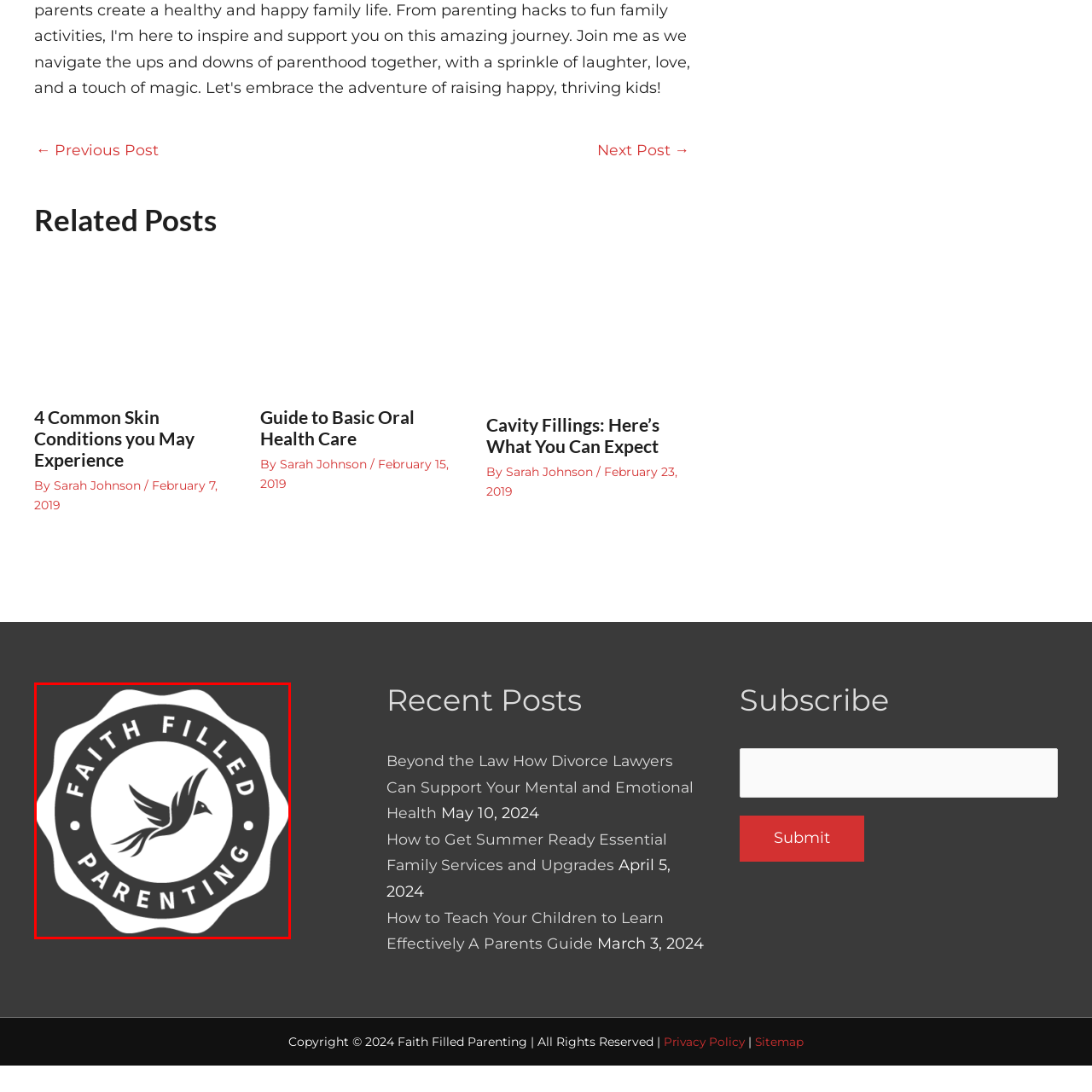Provide a comprehensive description of the image contained within the red rectangle.

This image features the logo for "Faith Filled Parenting," characterized by a circular design that encapsulates the brand's ethos. At the center, a stylized bird in flight symbolizes hope and freedom, while the surrounding text boldly states "FAITH FILLED" at the top and "PARENTING" at the bottom, reinforcing the community's focus on spiritual and family values. The logo's clean lines and contrasting black and white colors convey a sense of simplicity and clarity, making it easily recognizable and impactful.